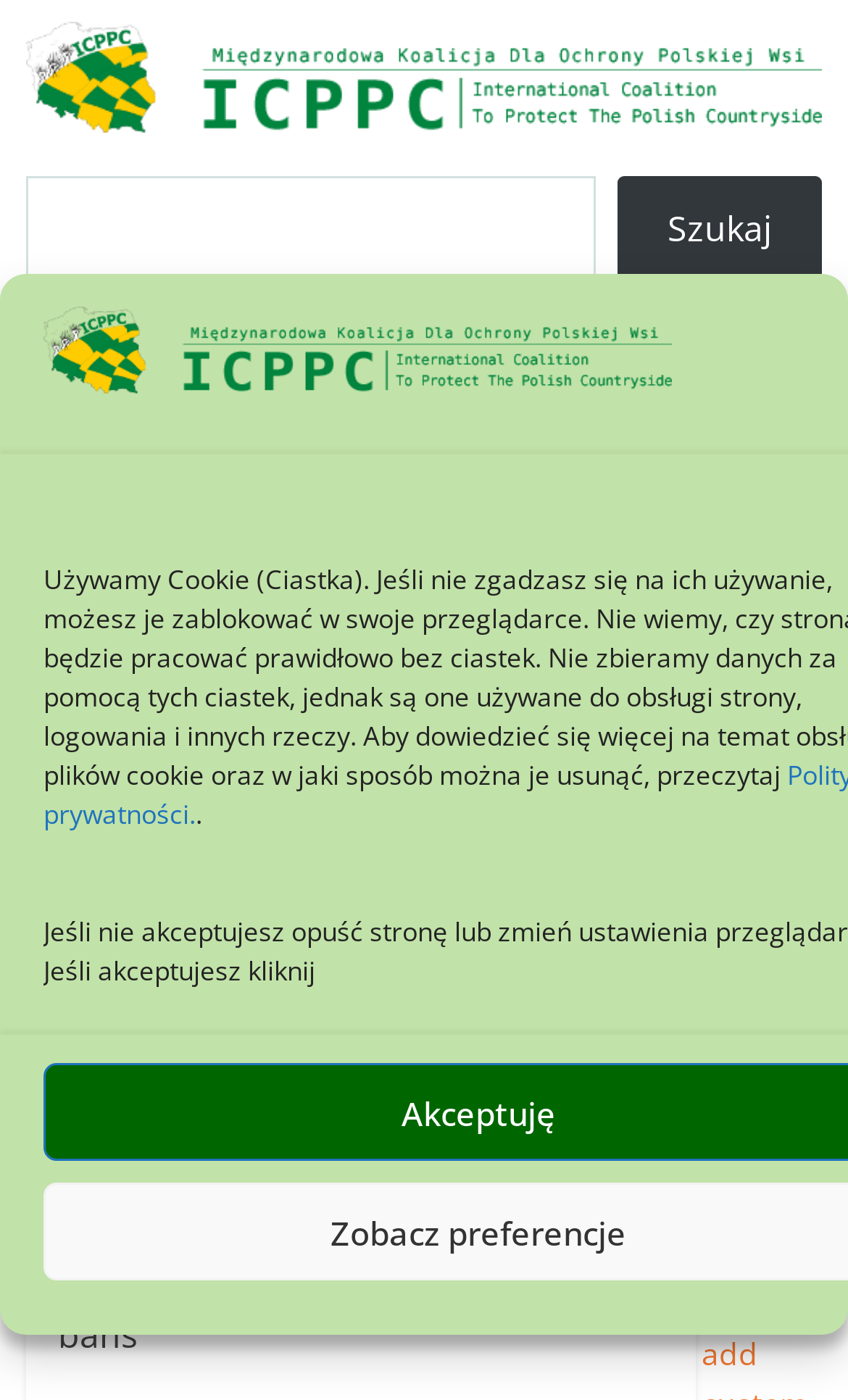Locate the bounding box for the described UI element: "icppc". Ensure the coordinates are four float numbers between 0 and 1, formatted as [left, top, right, bottom].

[0.351, 0.793, 0.425, 0.819]